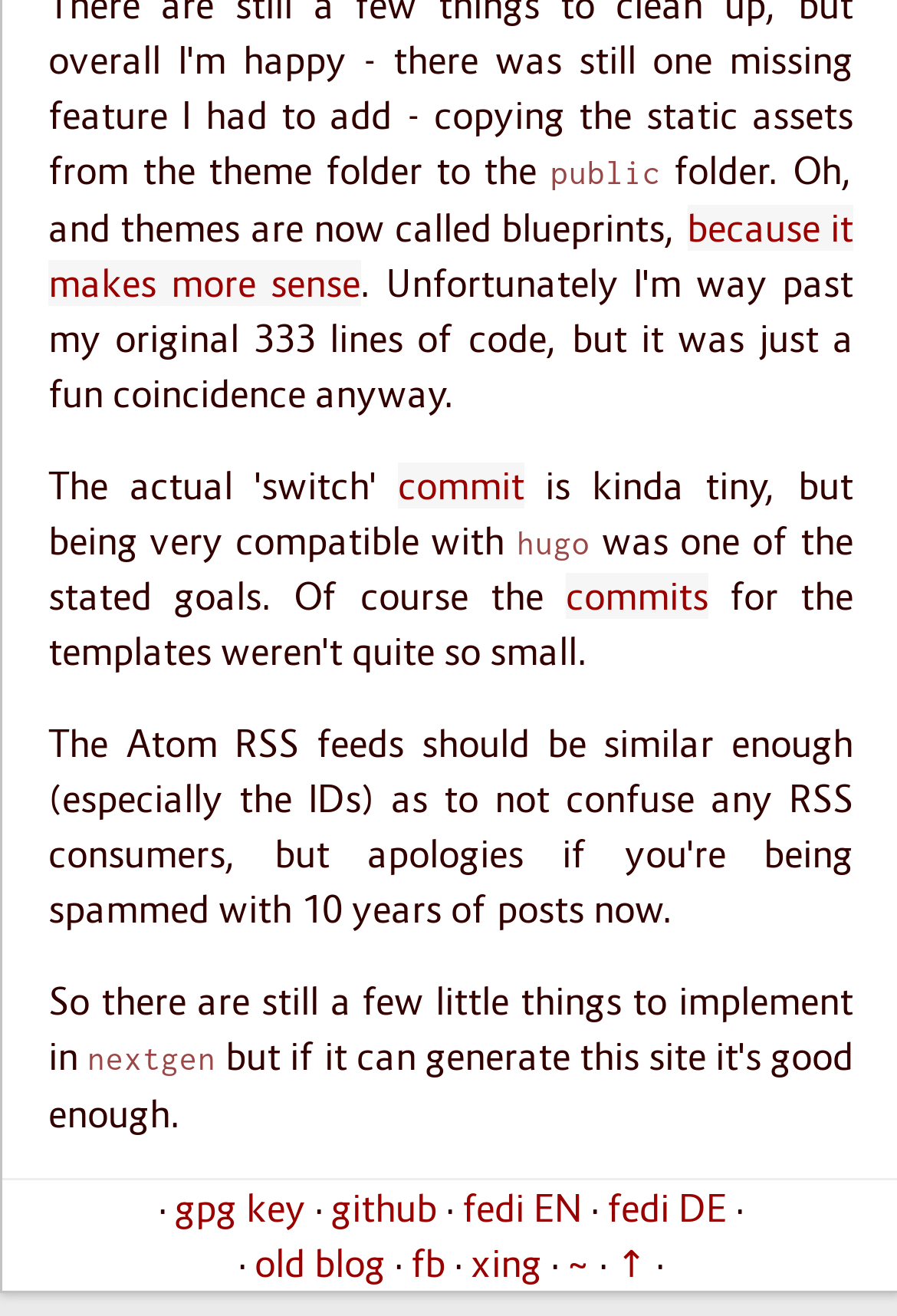Predict the bounding box coordinates of the UI element that matches this description: "commit". The coordinates should be in the format [left, top, right, bottom] with each value between 0 and 1.

[0.443, 0.351, 0.584, 0.386]